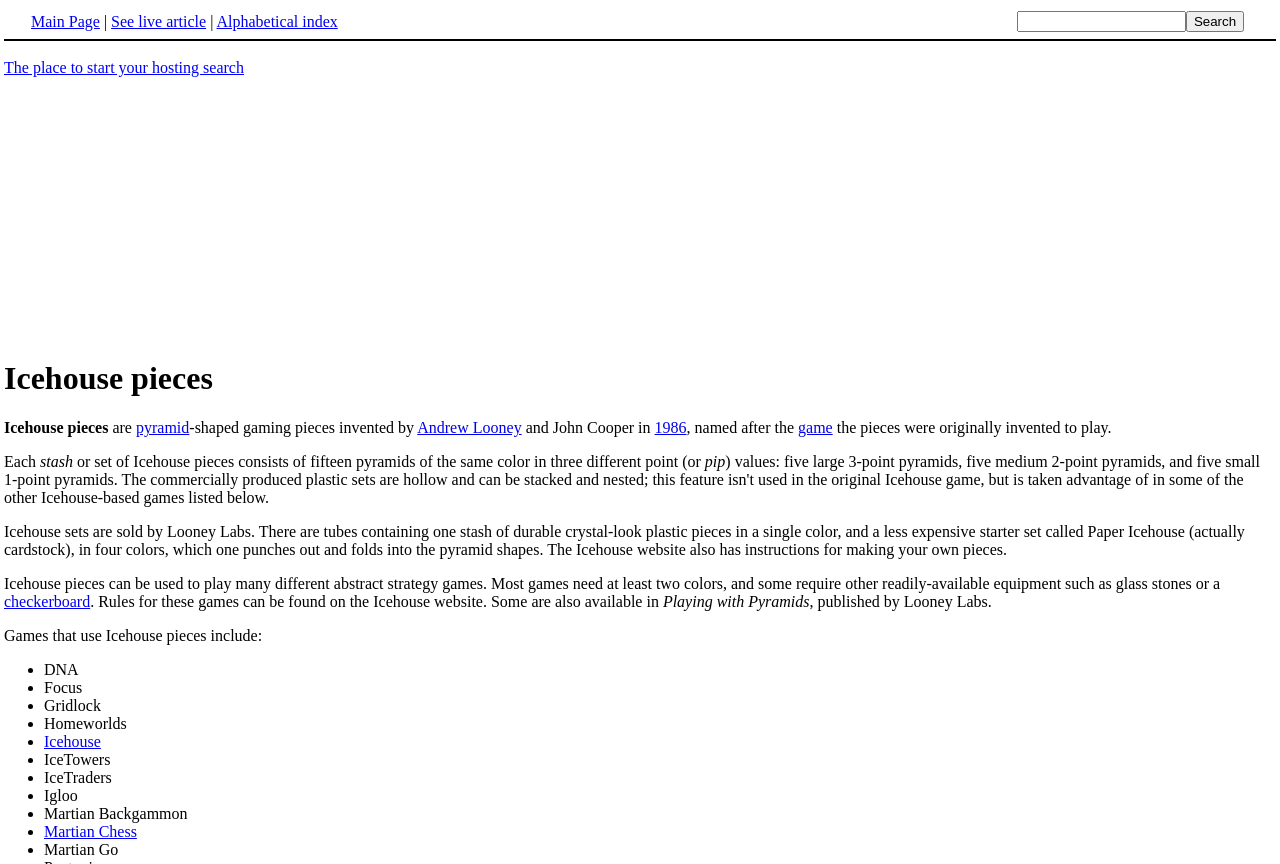Pinpoint the bounding box coordinates of the element you need to click to execute the following instruction: "Check Martian Chess". The bounding box should be represented by four float numbers between 0 and 1, in the format [left, top, right, bottom].

[0.034, 0.952, 0.107, 0.972]